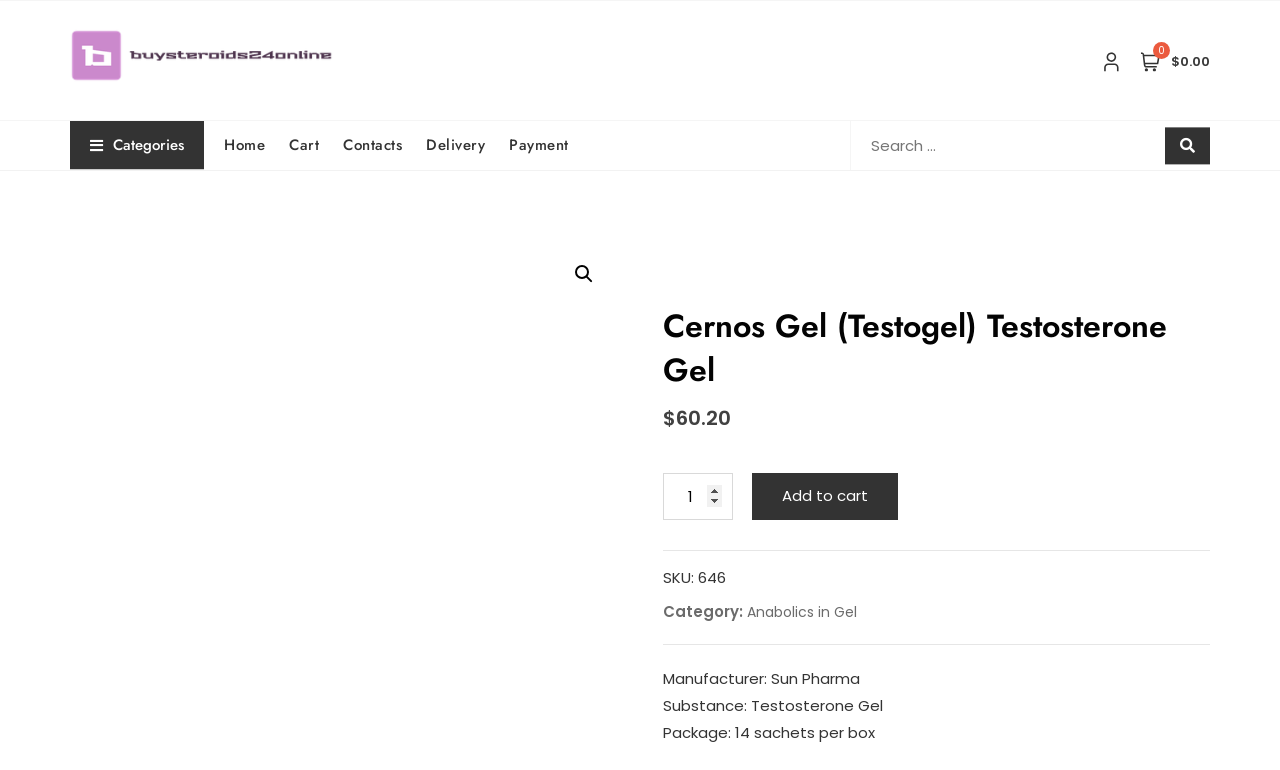What is the substance of Cernos Gel (Testogel) Testosterone Gel?
Answer the question based on the image using a single word or a brief phrase.

Testosterone Gel